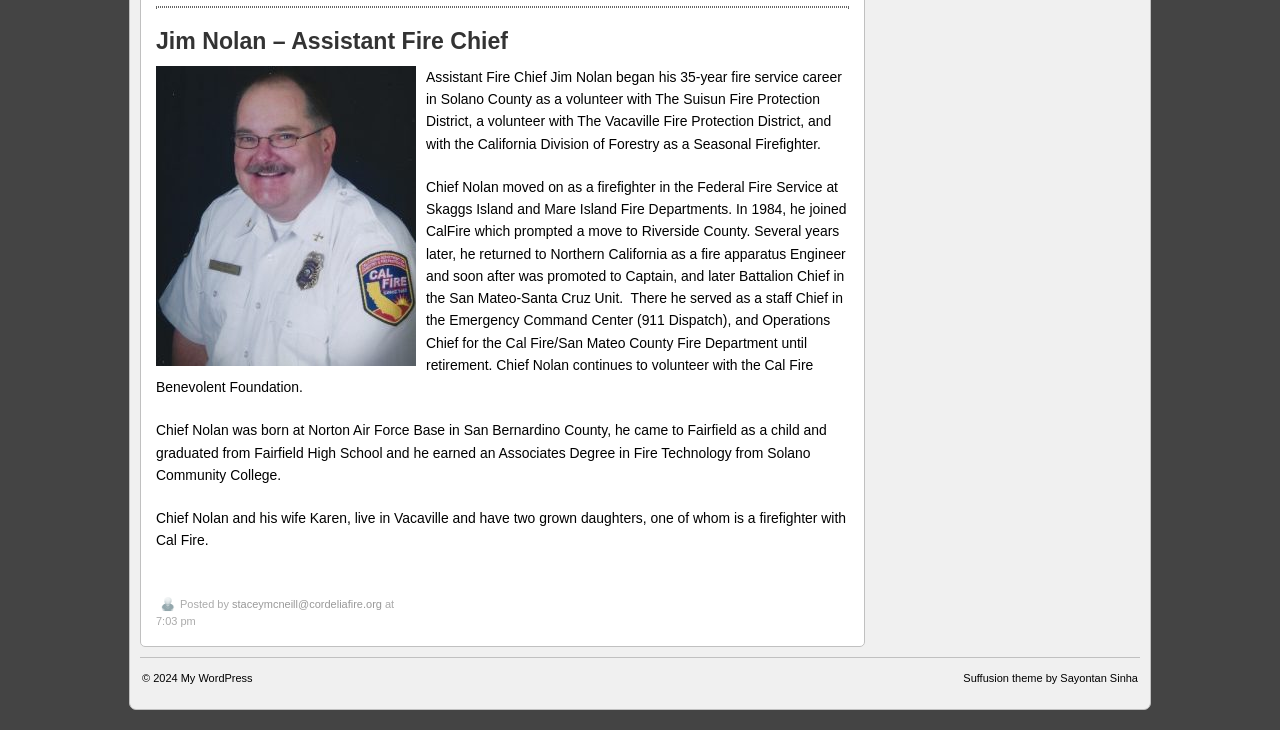Mark the bounding box of the element that matches the following description: "Suffusion theme by Sayontan Sinha".

[0.753, 0.921, 0.889, 0.937]